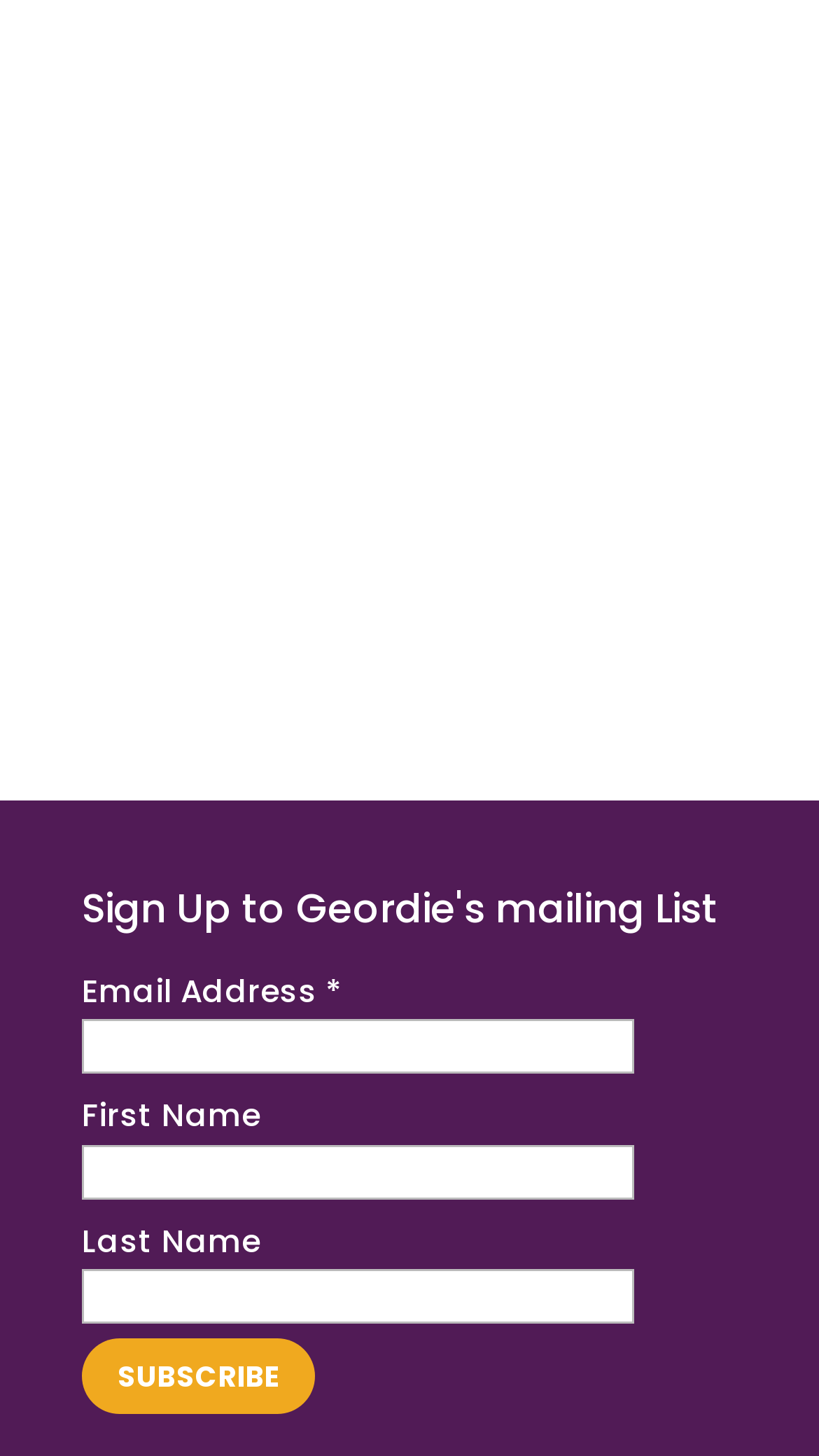What is the purpose of this webpage?
Using the visual information from the image, give a one-word or short-phrase answer.

Sign up for mailing list